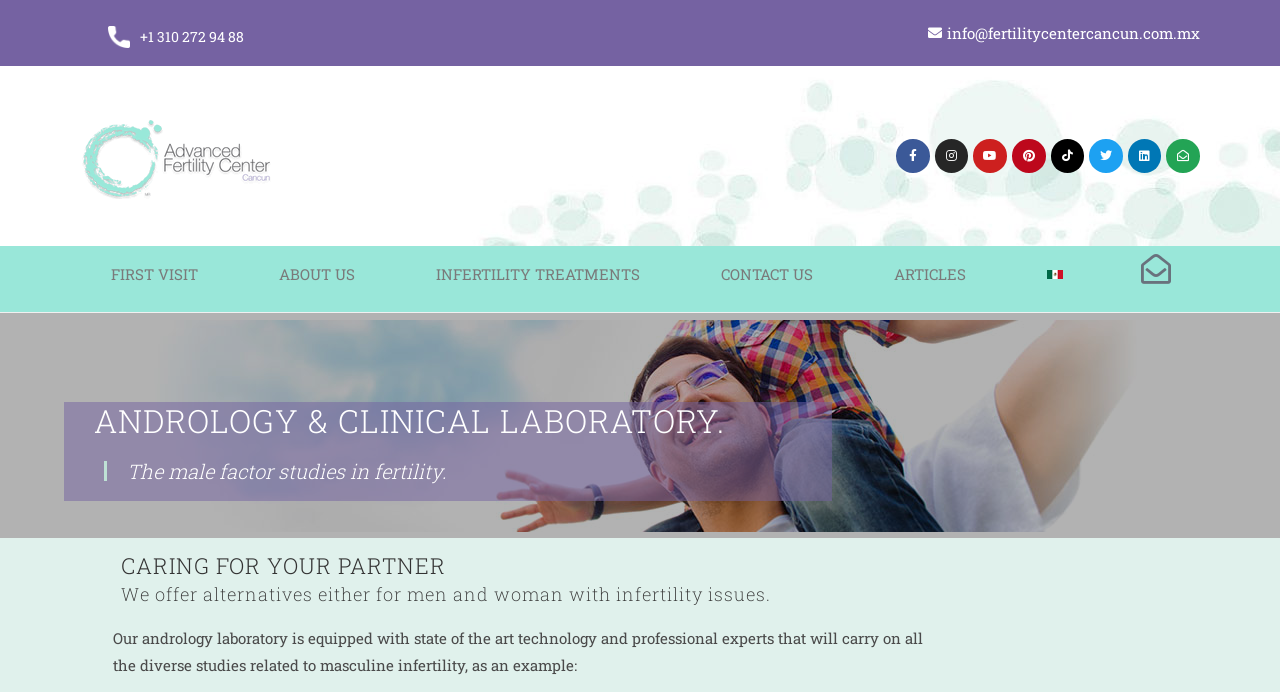Please specify the bounding box coordinates for the clickable region that will help you carry out the instruction: "Call the phone number".

[0.072, 0.016, 0.415, 0.079]